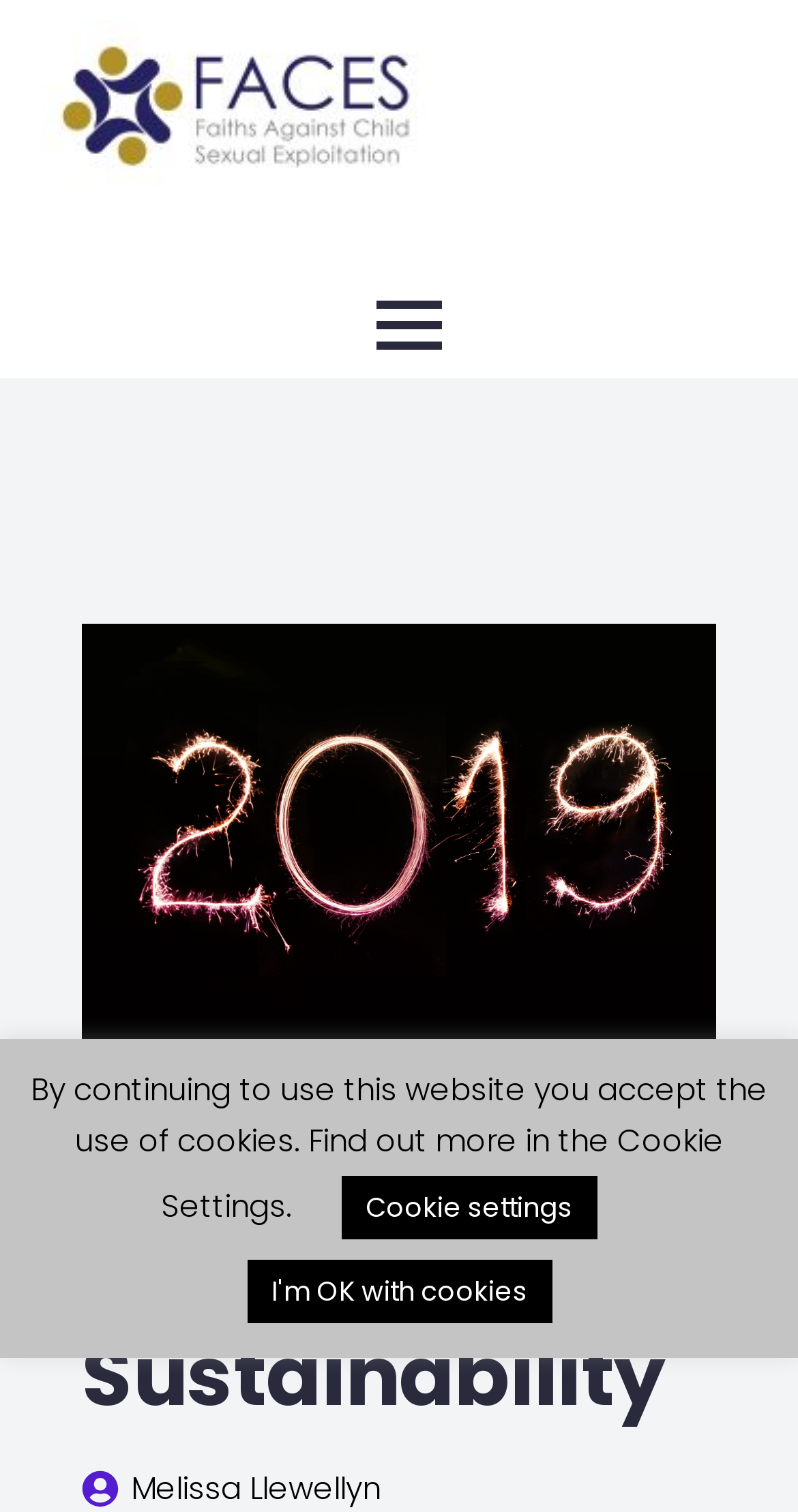Can you find and provide the main heading text of this webpage?

2019: Ambition And Sustainability